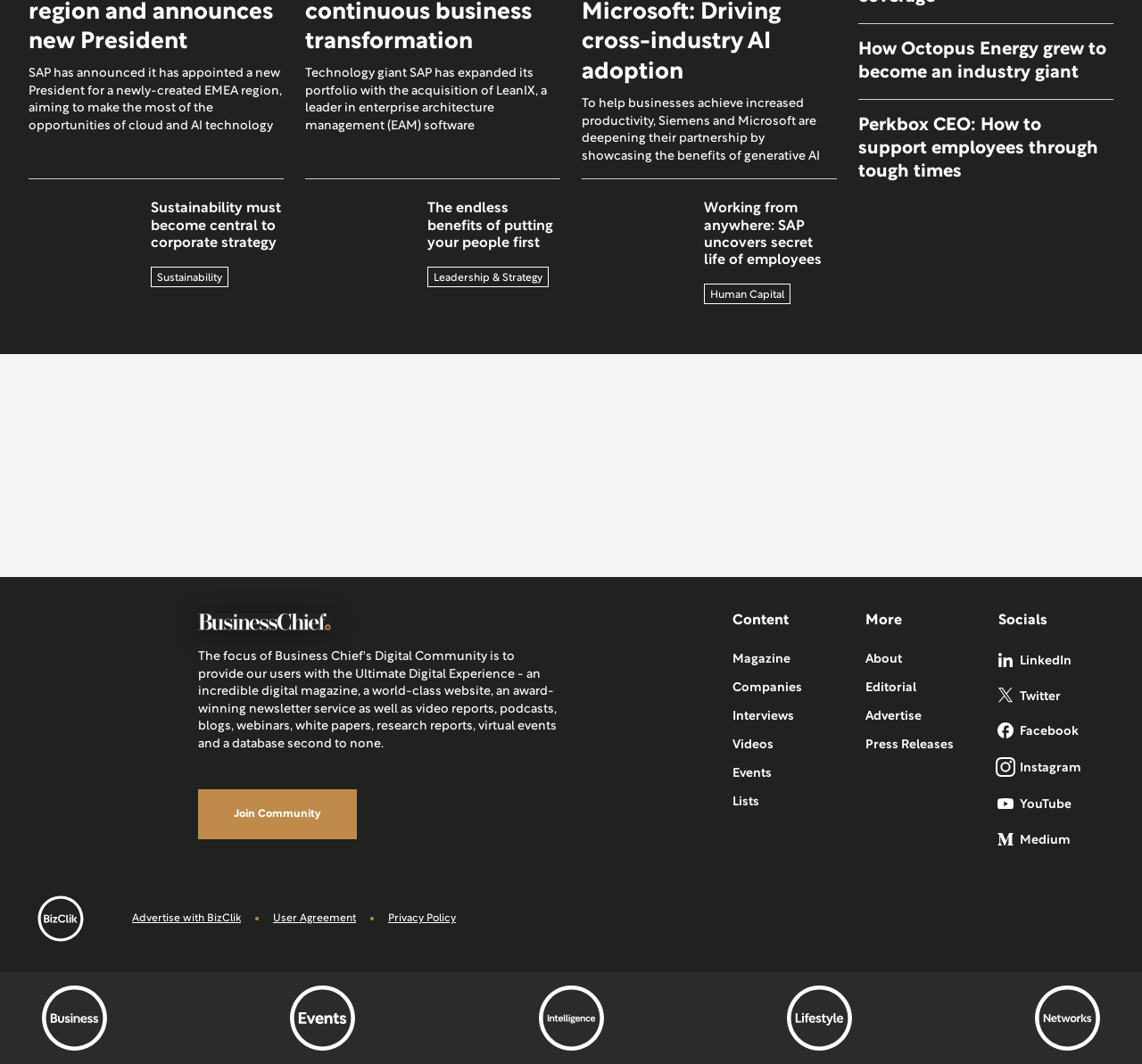Find the bounding box coordinates of the area that needs to be clicked in order to achieve the following instruction: "Read the article about SAP's new President". The coordinates should be specified as four float numbers between 0 and 1, i.e., [left, top, right, bottom].

[0.025, 0.064, 0.245, 0.075]